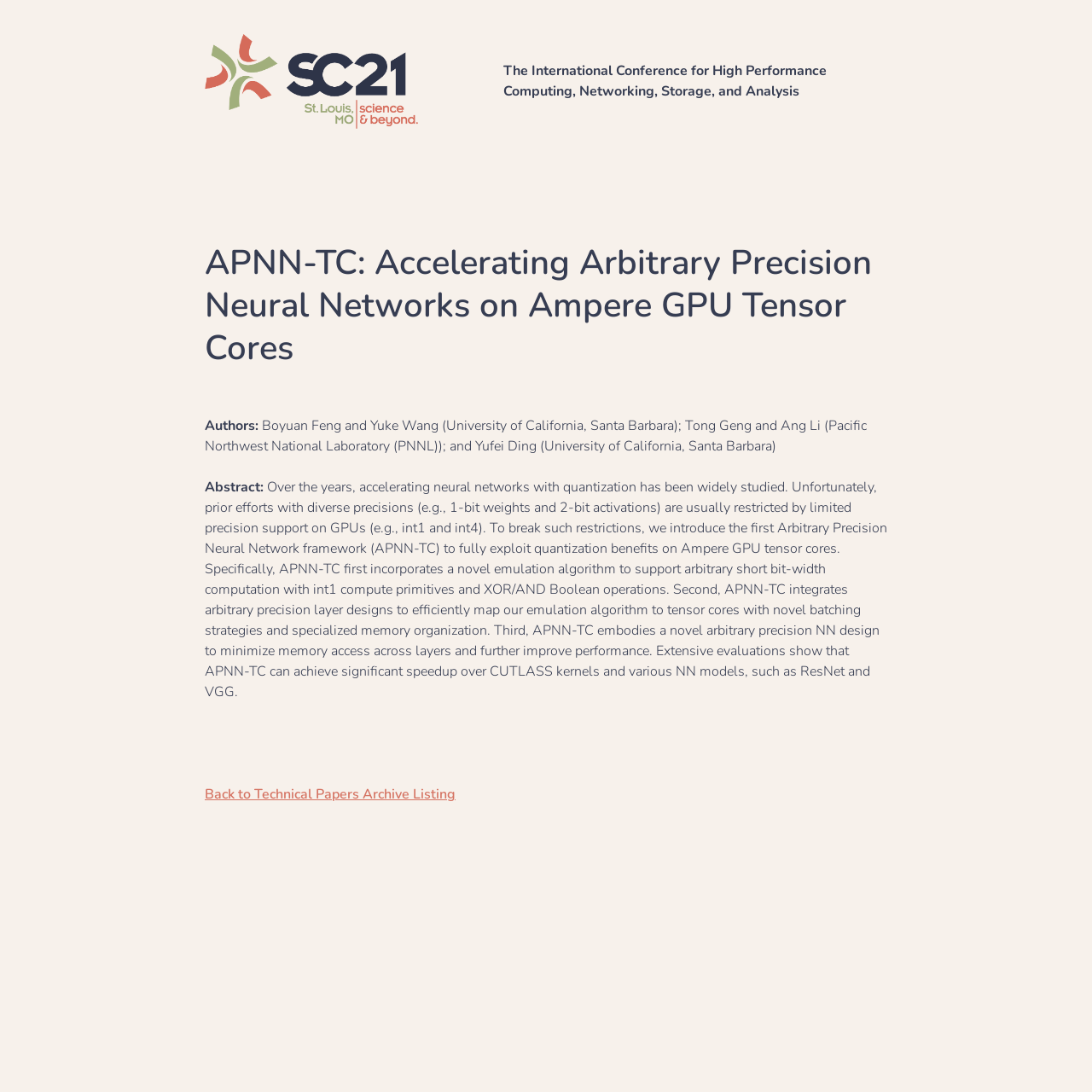What is the name of the university mentioned?
From the image, provide a succinct answer in one word or a short phrase.

University of California, Santa Barbara